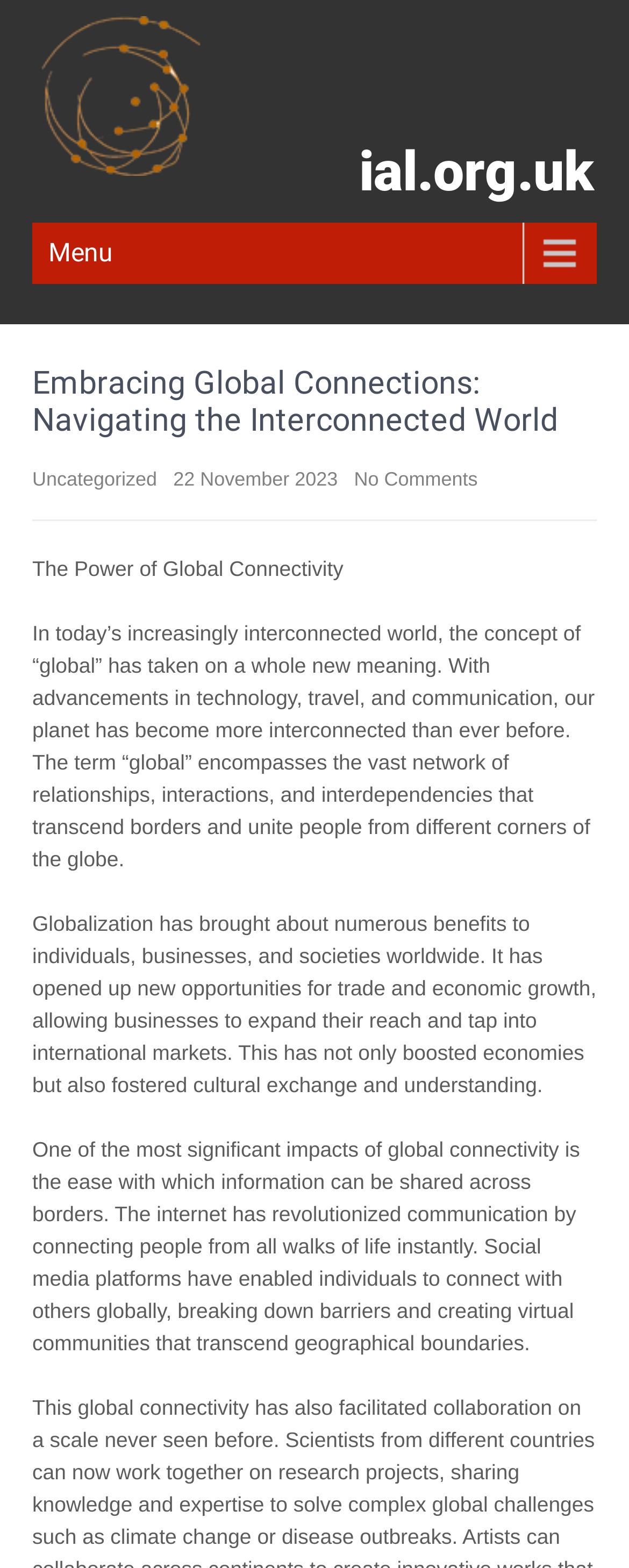Provide a brief response to the question below using one word or phrase:
What is the main topic of the article?

Global Connectivity